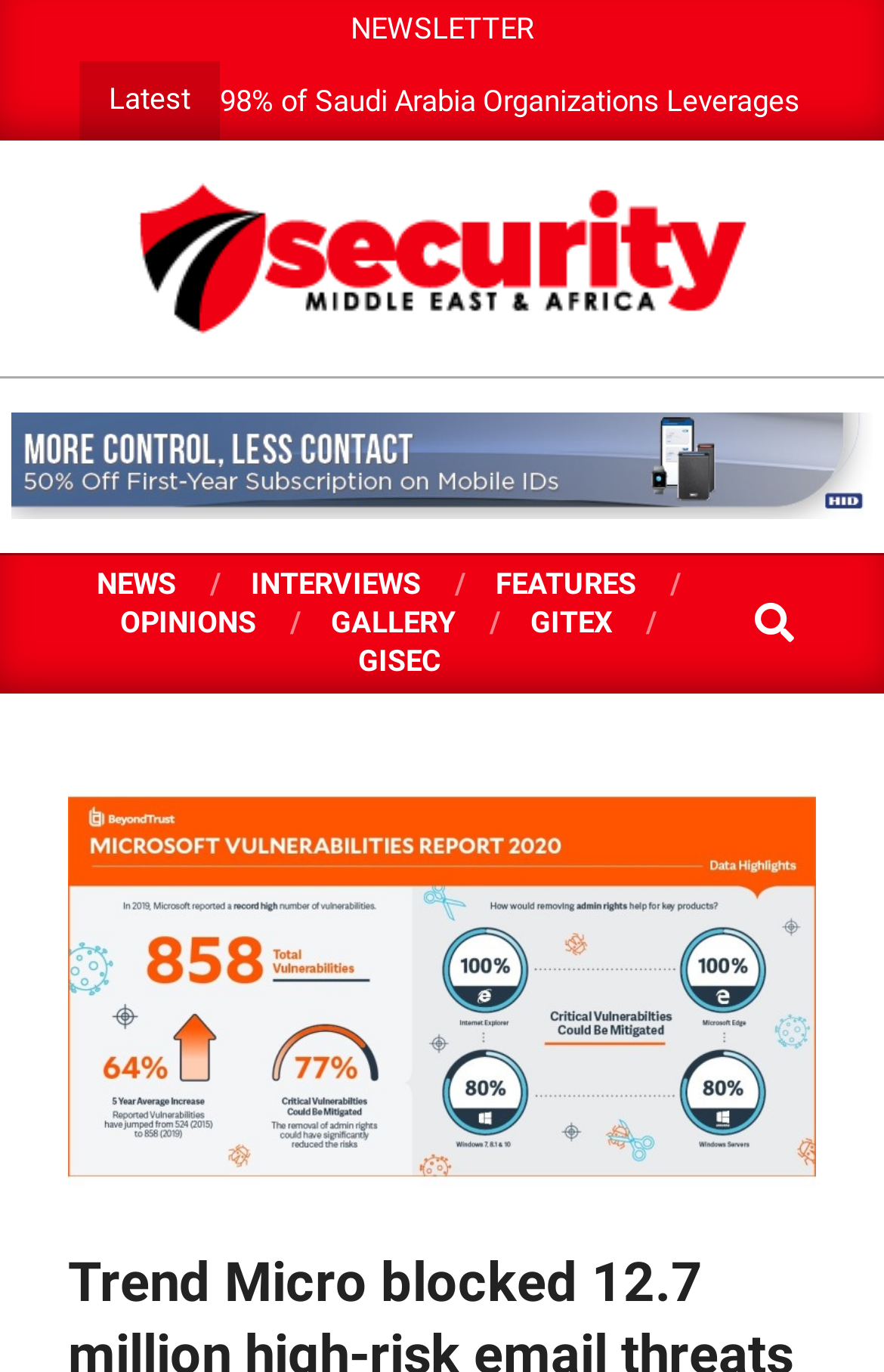Find the bounding box coordinates of the UI element according to this description: "Gallery".

[0.374, 0.44, 0.515, 0.465]